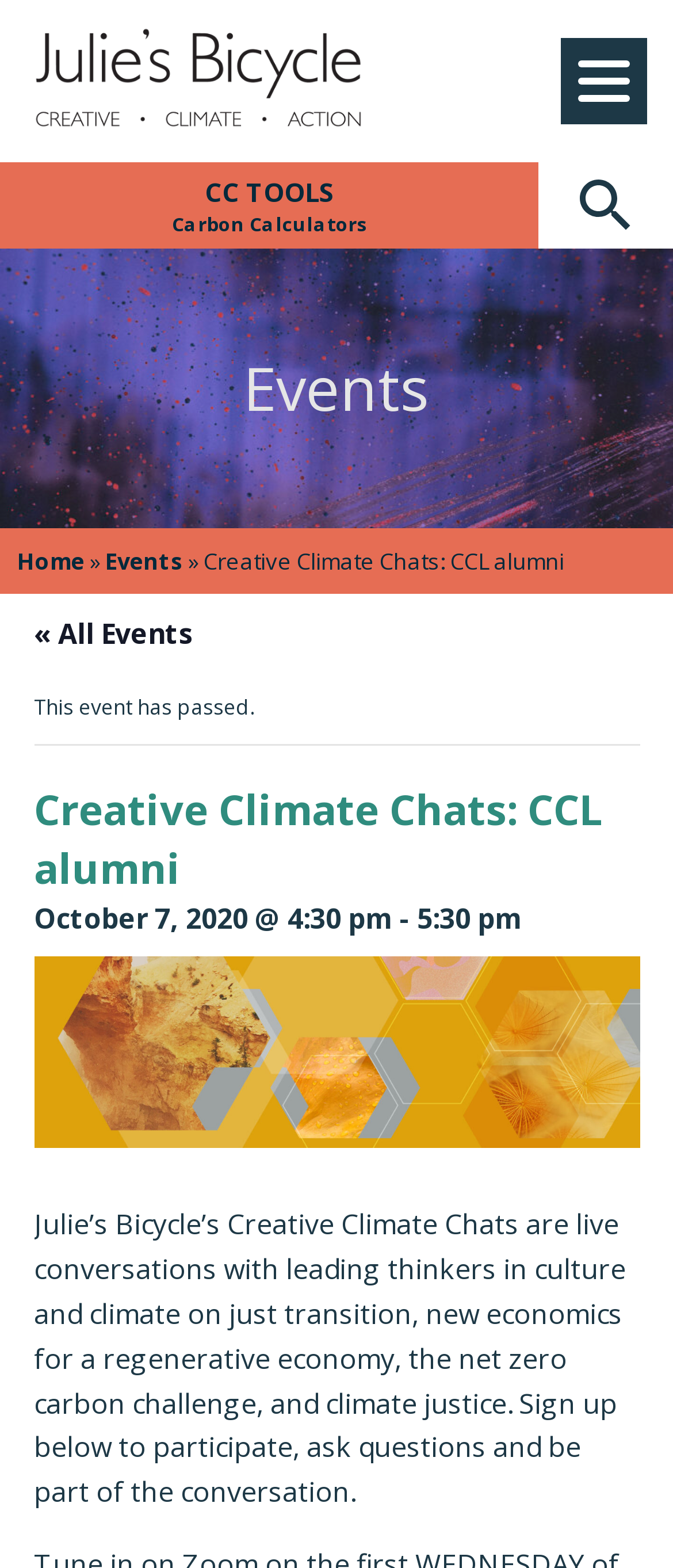Please provide a brief answer to the question using only one word or phrase: 
What is the name of the organization?

Julie's Bicycle